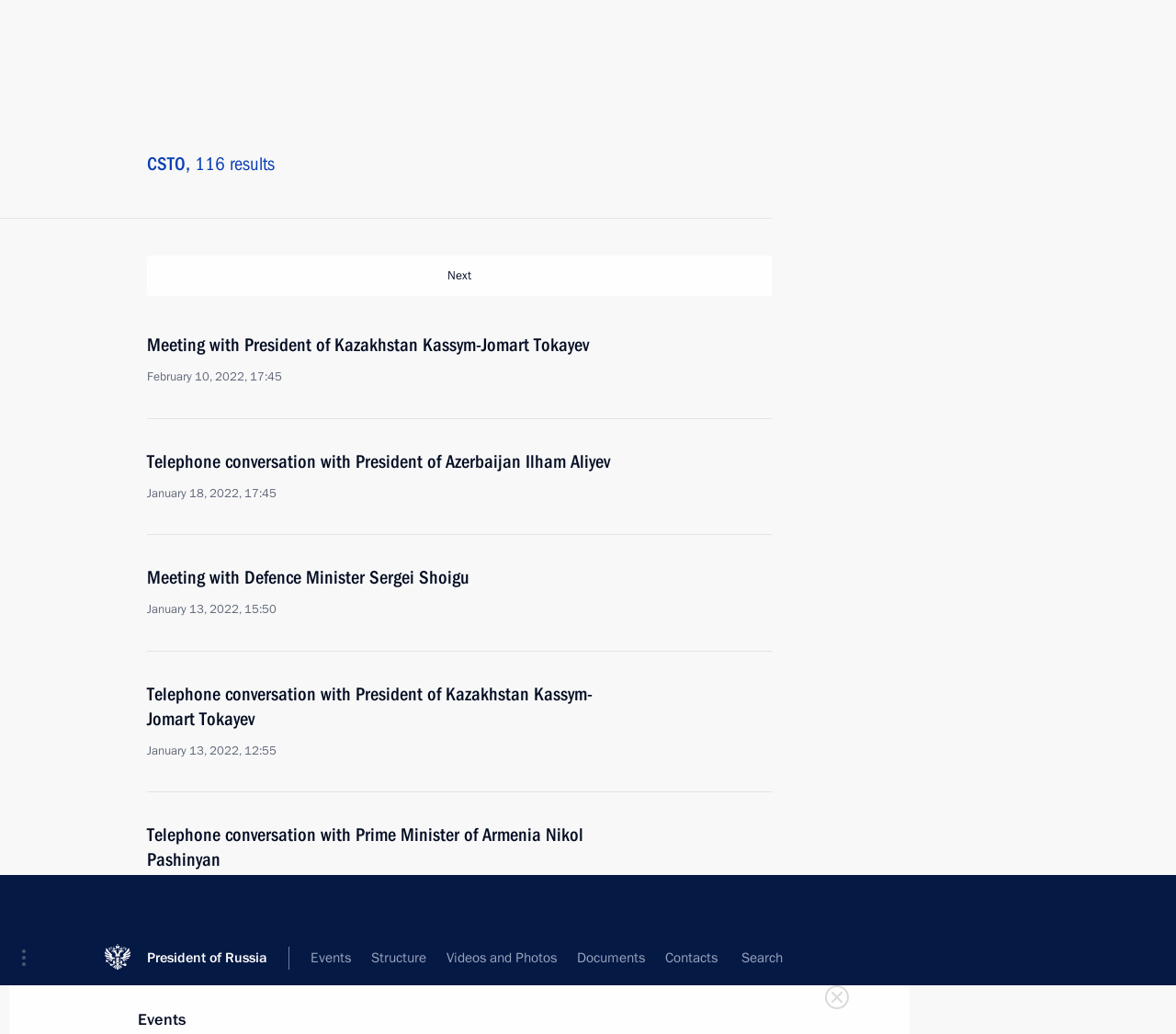Create a detailed narrative describing the layout and content of the webpage.

The webpage appears to be a news article or press release from the President of Russia's website. At the top, there is a portal menu button and a link to the President of Russia's page. Below this, there is a main navigation menu with links to various sections such as Events, Structure, Videos and Photos, Documents, and Contacts.

On the left side, there is a list of news topics, with "CSTO" being the current topic, showing 116 results. Below this, there is a search bar and a link to subscribe to a news feed.

The main content of the page is a series of links to news articles, each with a title, date, and time. The first article is about Vladimir Putin taking part in an emergency session of the Collective Security Treaty Organisation Collective Security Council. The article has a heading and a brief summary, followed by the date and time of the event, and the location.

Below the article, there is a list box with buttons and an image. The image appears to be related to the CSTO Collective Security Council session. There is also a static text indicating that it is the 3rd of 5 pages.

The webpage has a clean and organized layout, with clear headings and concise text. The use of links and buttons makes it easy to navigate and find related information.